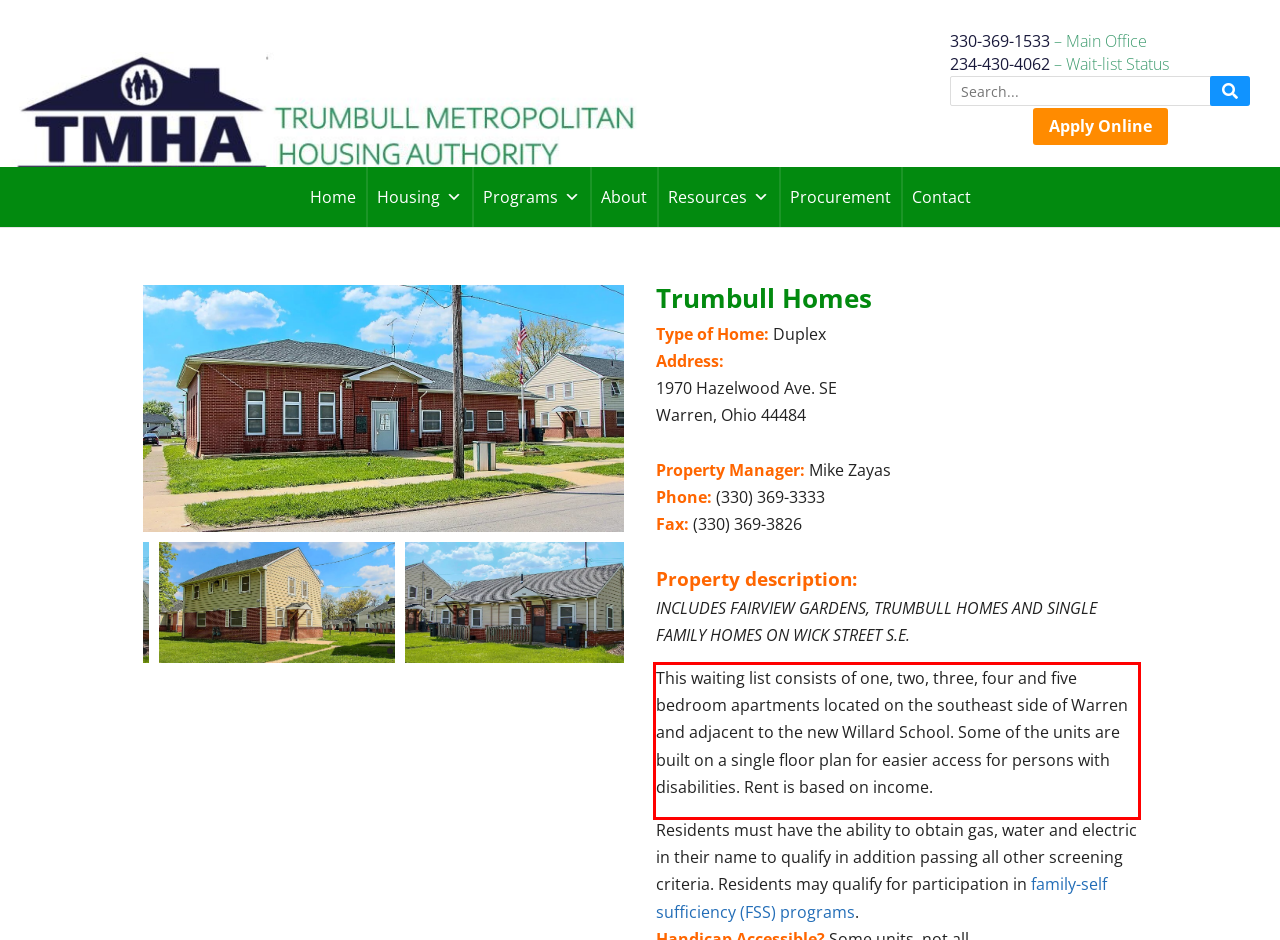Examine the webpage screenshot, find the red bounding box, and extract the text content within this marked area.

This waiting list consists of one, two, three, four and five bedroom apartments located on the southeast side of Warren and adjacent to the new Willard School. Some of the units are built on a single floor plan for easier access for persons with disabilities. Rent is based on income.